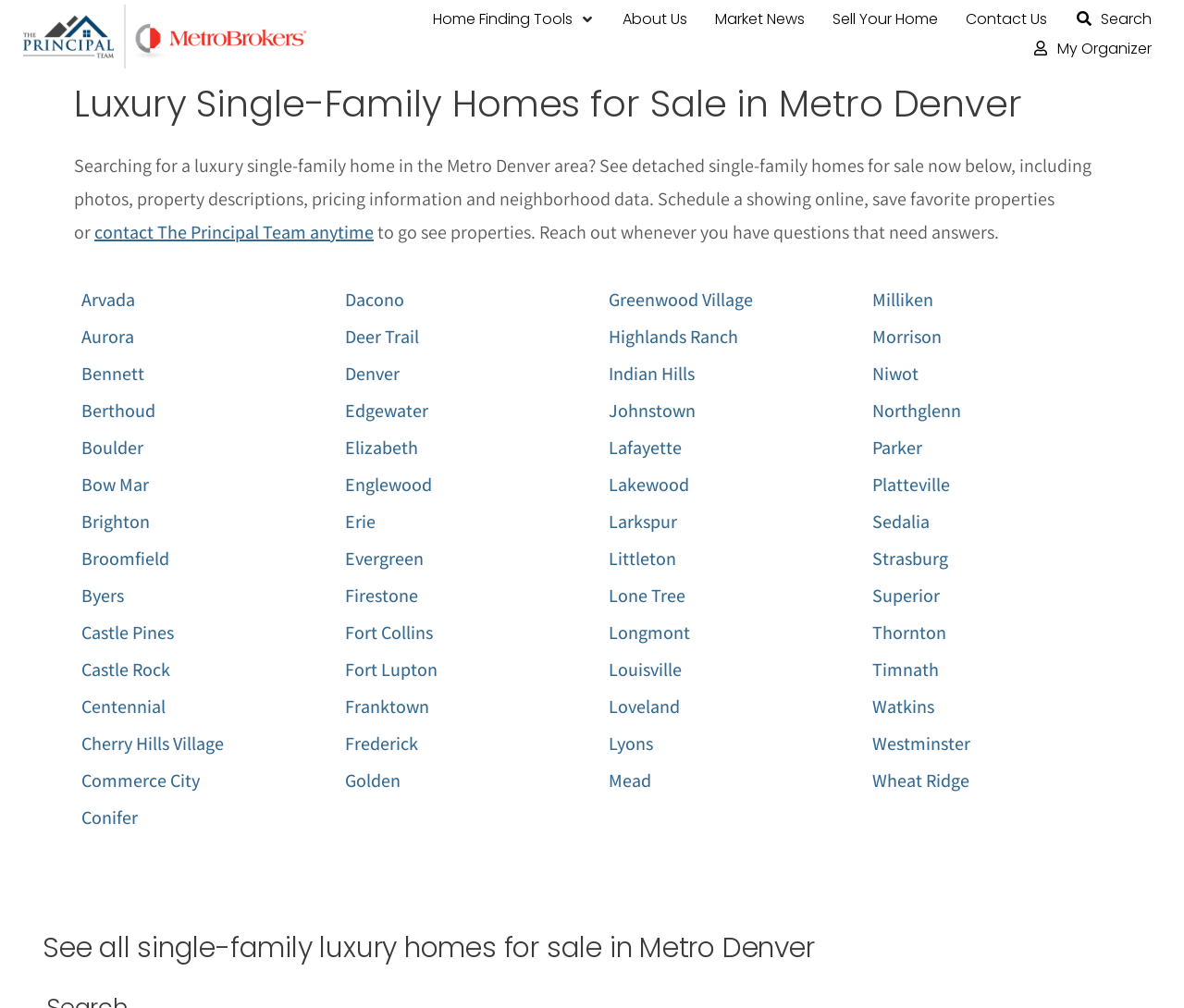What type of homes are for sale on this webpage?
Based on the image, provide your answer in one word or phrase.

Luxury single-family homes